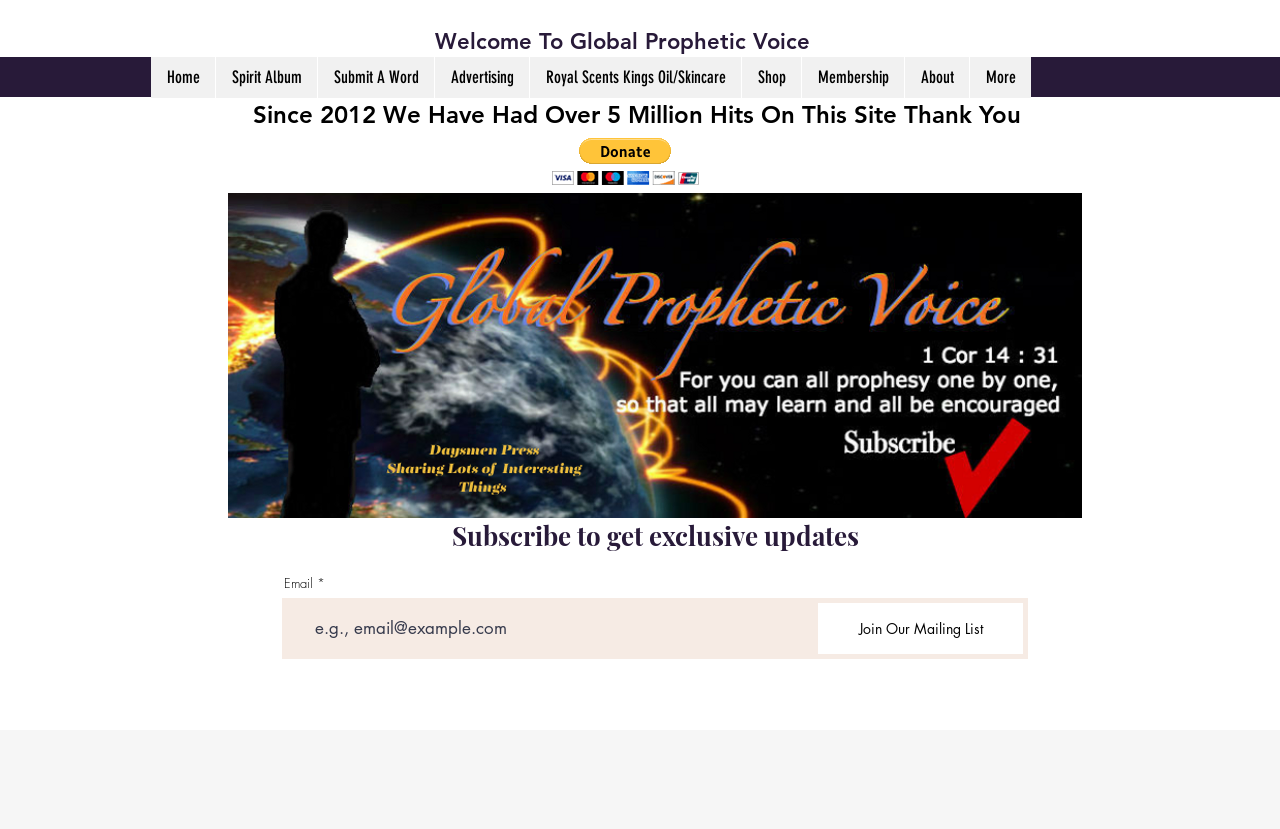Predict the bounding box coordinates of the area that should be clicked to accomplish the following instruction: "Read about Bamlak Messay". The bounding box coordinates should consist of four float numbers between 0 and 1, i.e., [left, top, right, bottom].

None